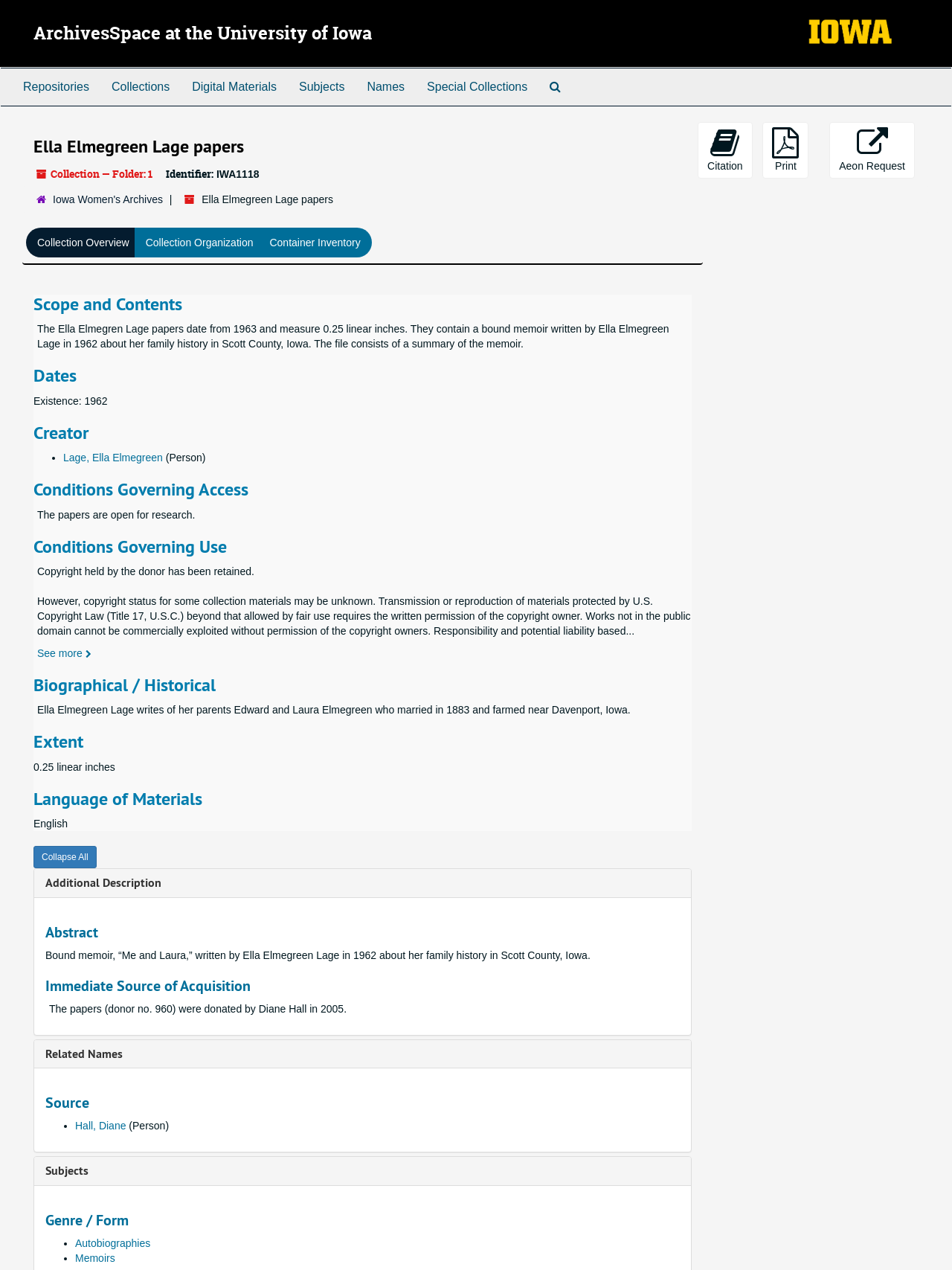Determine the bounding box coordinates of the element's region needed to click to follow the instruction: "Request through Aeon". Provide these coordinates as four float numbers between 0 and 1, formatted as [left, top, right, bottom].

[0.871, 0.096, 0.961, 0.141]